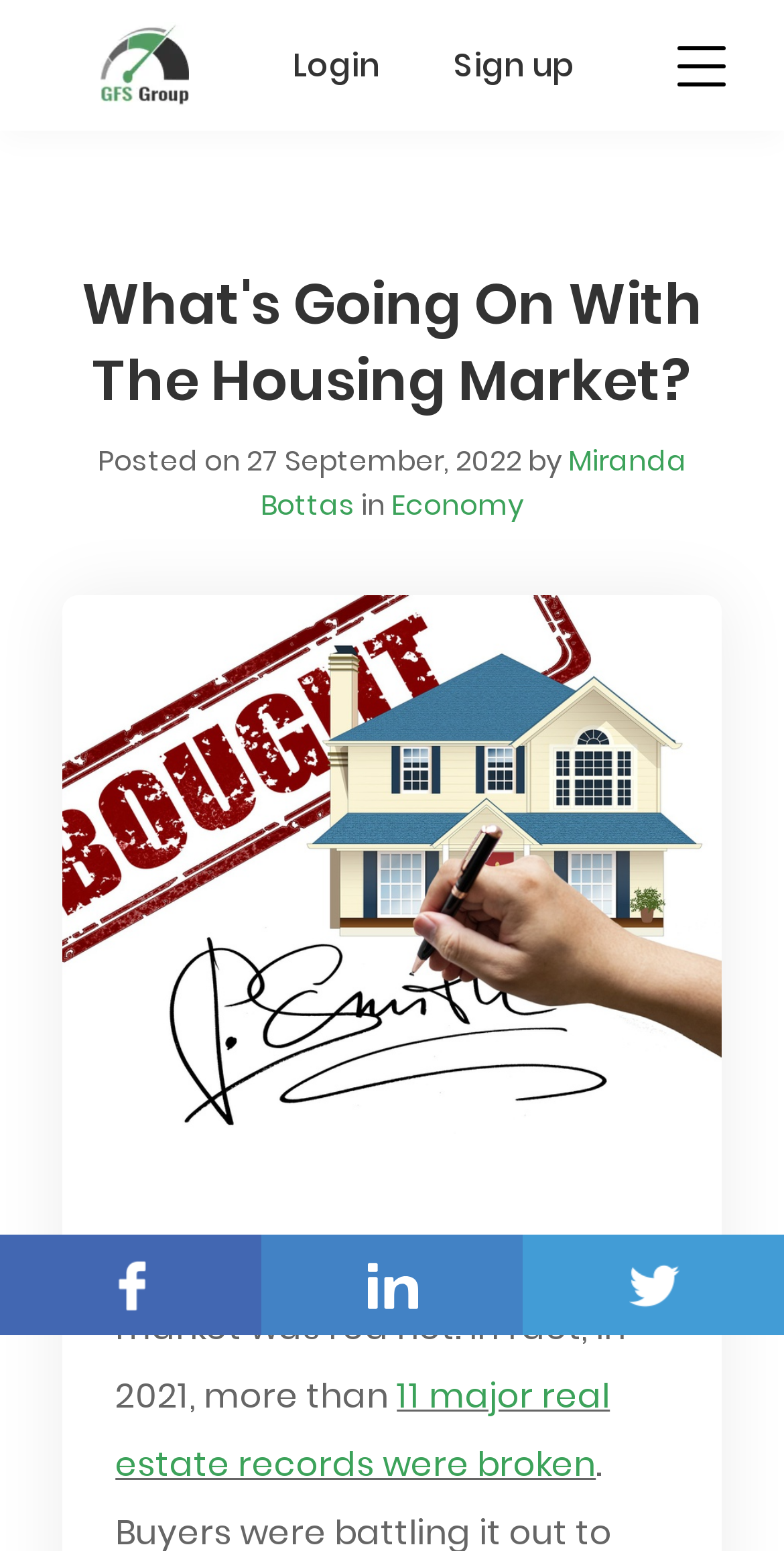Please find the bounding box coordinates of the element that you should click to achieve the following instruction: "Open the menu". The coordinates should be presented as four float numbers between 0 and 1: [left, top, right, bottom].

[0.864, 0.029, 0.926, 0.055]